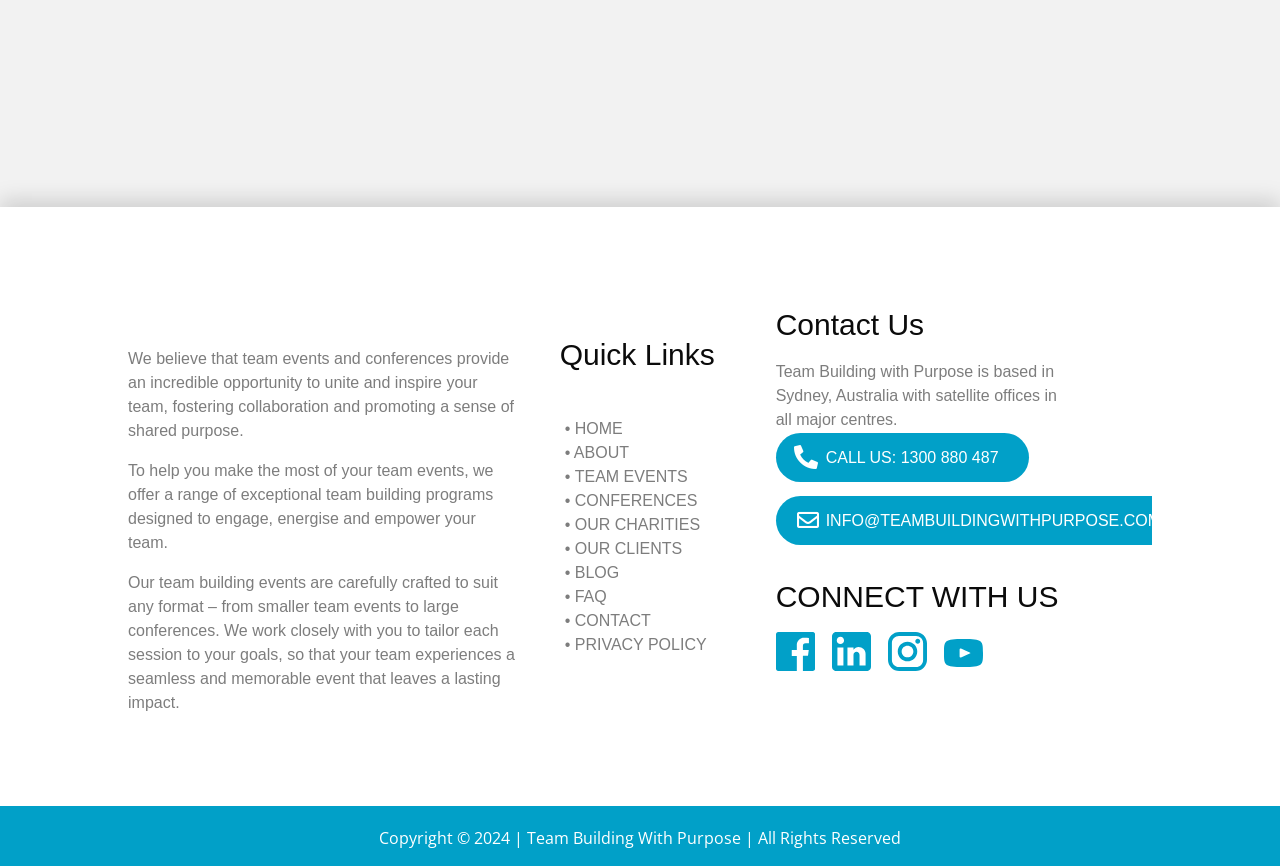Based on the image, provide a detailed and complete answer to the question: 
What is the phone number to call?

I found this information by looking at the 'Contact Us' section, where it says 'CALL US: 1300 880 487'.